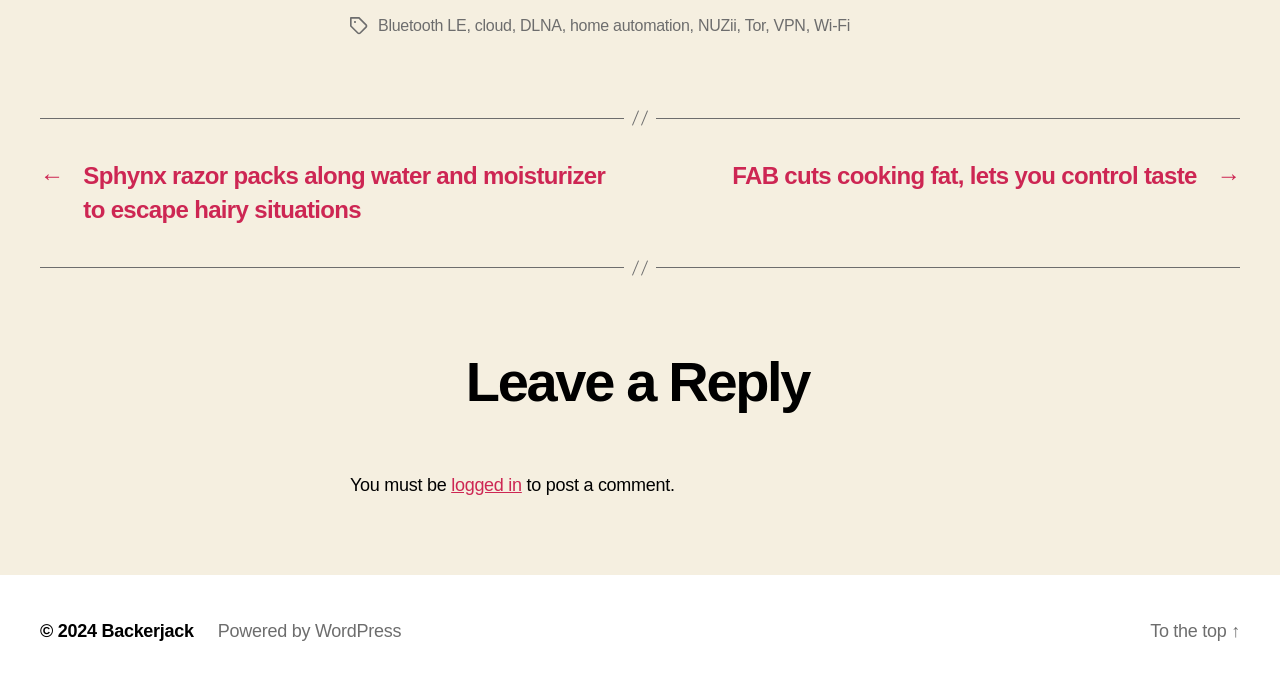Pinpoint the bounding box coordinates of the area that should be clicked to complete the following instruction: "Leave a reply". The coordinates must be given as four float numbers between 0 and 1, i.e., [left, top, right, bottom].

[0.031, 0.507, 0.969, 0.604]